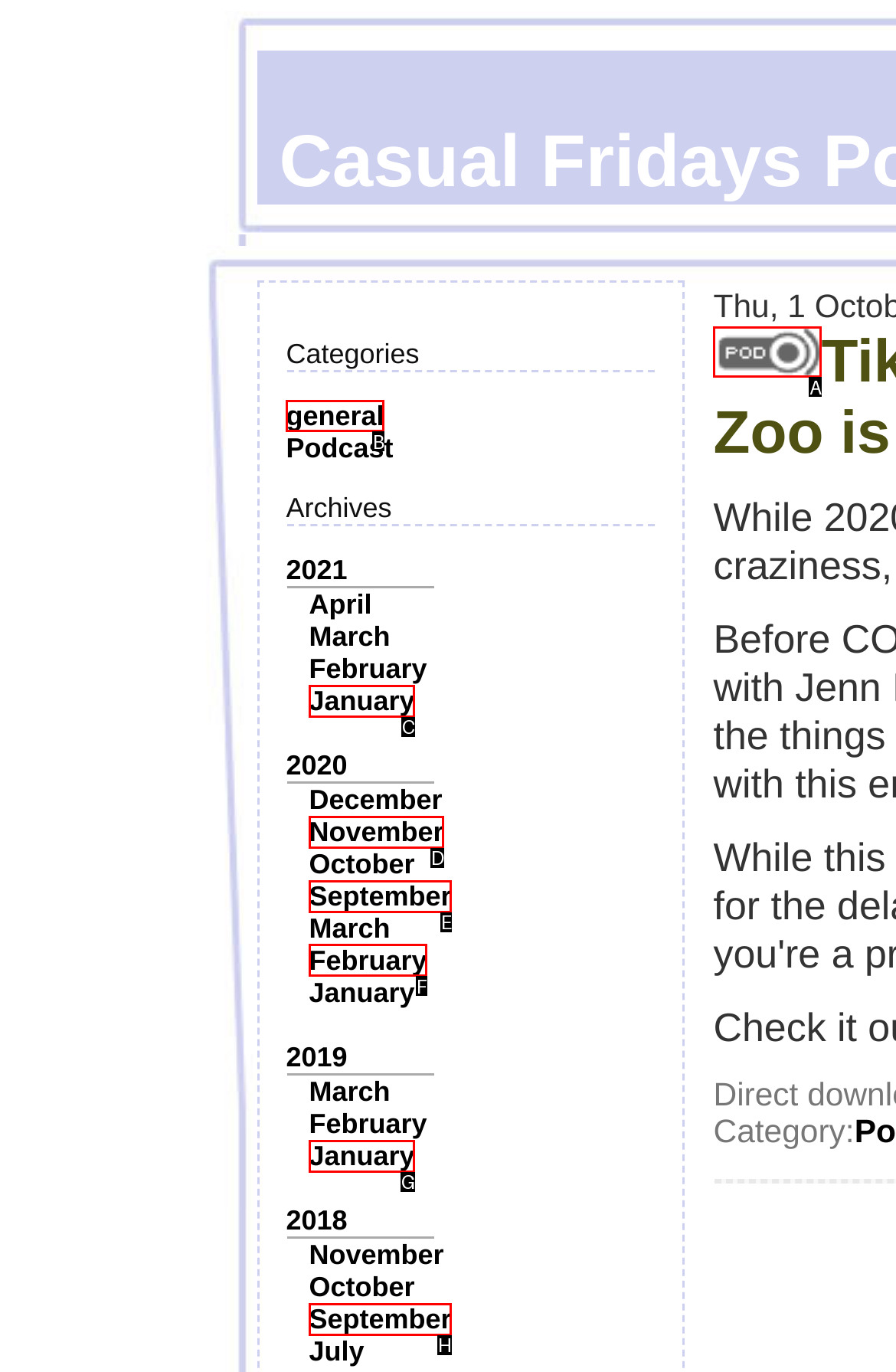Point out the letter of the HTML element you should click on to execute the task: Learn more about the Kirki frontend toolkit
Reply with the letter from the given options.

None